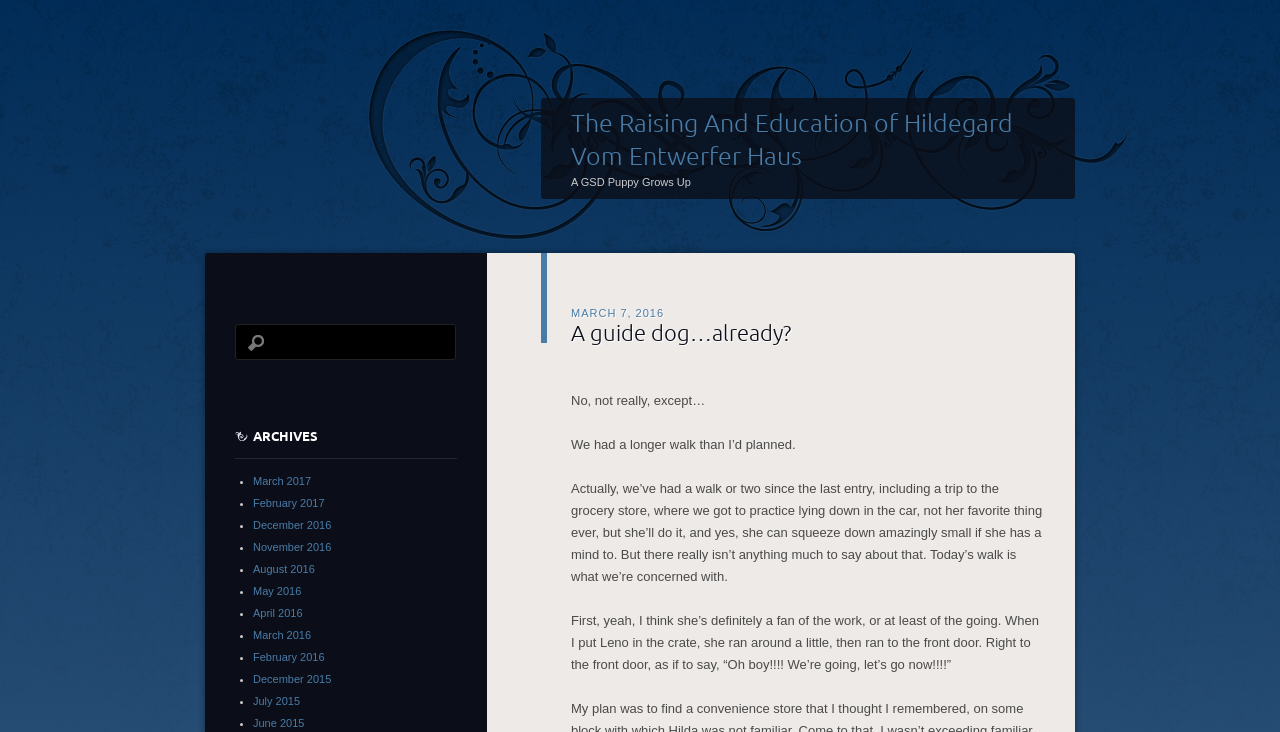Answer the question briefly using a single word or phrase: 
What is the date of the blog post?

MARCH 7, 2016